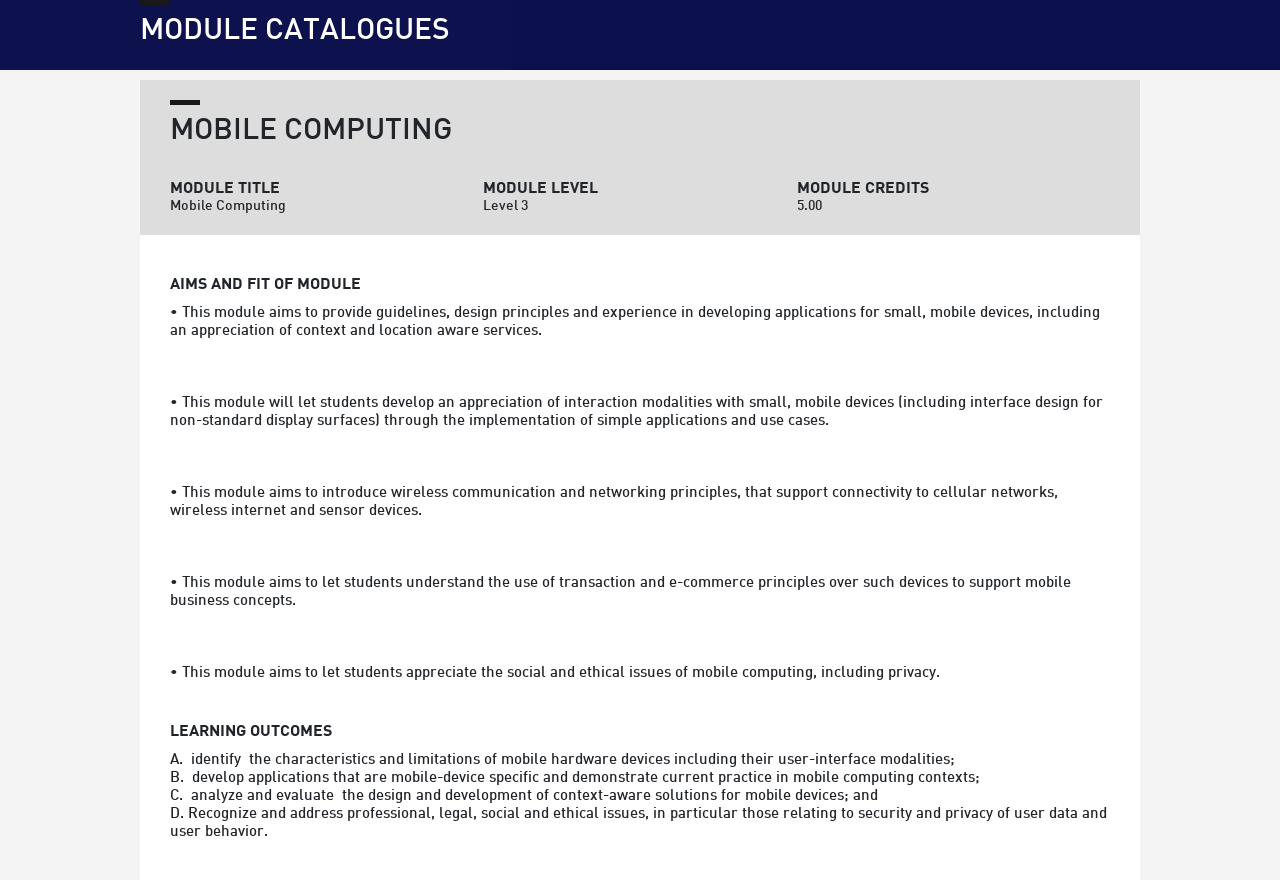What is the module level?
Please use the visual content to give a single word or phrase answer.

Level 3